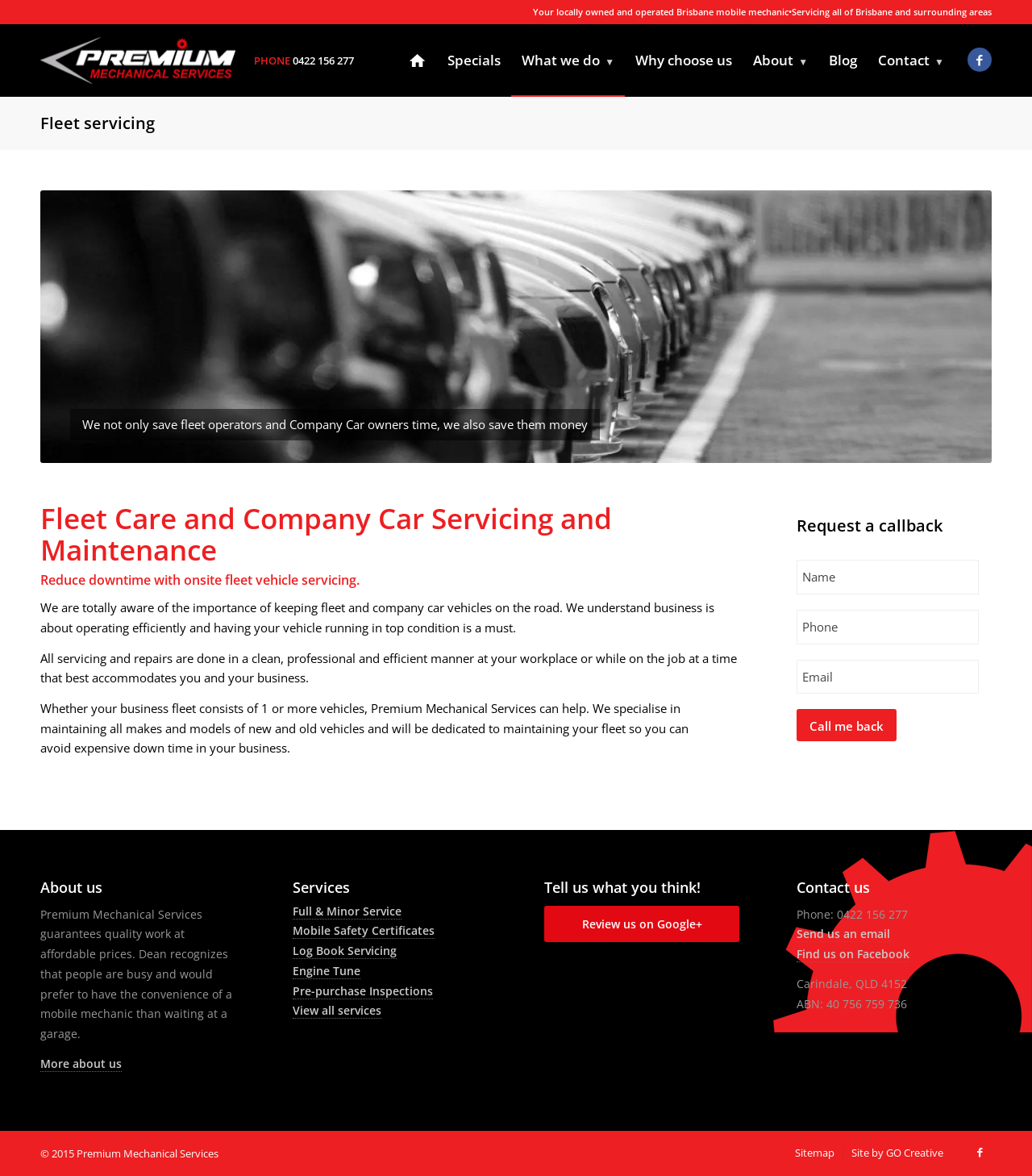Create an elaborate caption that covers all aspects of the webpage.

This webpage is about Premium Mechanical Services, a mobile mechanic company based in Brisbane. At the top, there is a logo and a navigation menu with several options, including "Mobile Mechanic Brisbane", "Specials", "What we do", "Why choose us", "About", "Blog", and "Contact". Below the navigation menu, there is a brief introduction to the company, stating that it is a locally owned and operated mobile mechanic service that covers all of Brisbane and surrounding areas.

On the left side of the page, there is a section with a heading "Fleet servicing" and a subheading "Reduce downtime with onsite fleet vehicle servicing." This section explains the benefits of using Premium Mechanical Services for fleet operators and company car owners, including saving time and money. There are also several paragraphs of text describing the company's services and approach.

On the right side of the page, there is a section with a heading "Request a callback" and a form with three text boxes and a "Call me back" button. This allows users to request a callback from the company.

Below the main content area, there are several sections with headings "About us", "Services", "Tell us what you think!", and "Contact us". The "About us" section provides a brief overview of the company and its owner, Dean. The "Services" section lists several services offered by the company, including full and minor services, mobile safety certificates, and log book servicing. The "Tell us what you think!" section has a link to review the company on Google+. The "Contact us" section provides the company's phone number, email address, and physical address, as well as links to its Facebook page and a contact form.

At the very bottom of the page, there is a copyright notice and a link to the company's Facebook page. There is also a sitemap link and a credit to the website's designer, GO Creative.